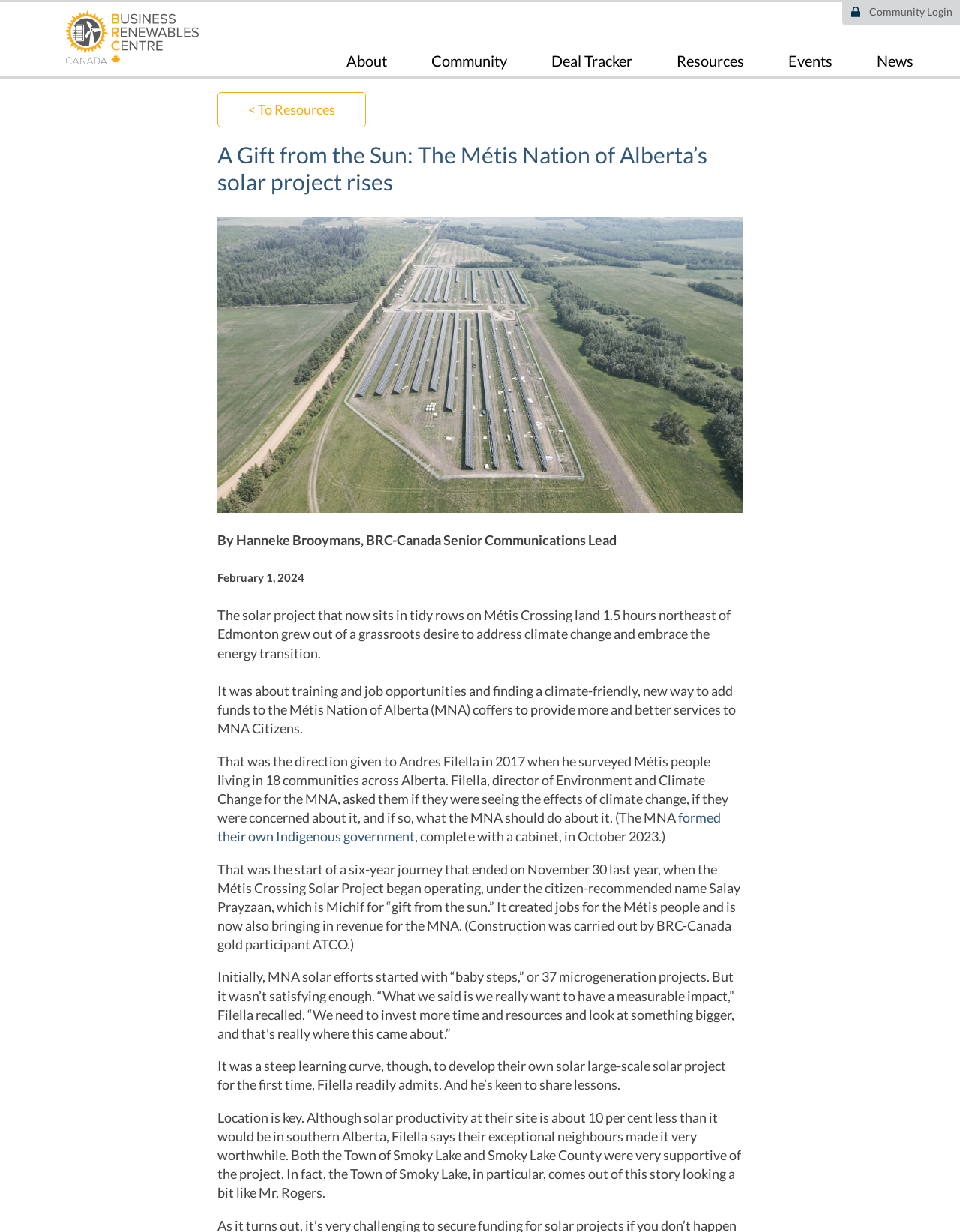Indicate the bounding box coordinates of the element that needs to be clicked to satisfy the following instruction: "Click the 'Deal Tracker' link". The coordinates should be four float numbers between 0 and 1, i.e., [left, top, right, bottom].

[0.574, 0.042, 0.659, 0.058]